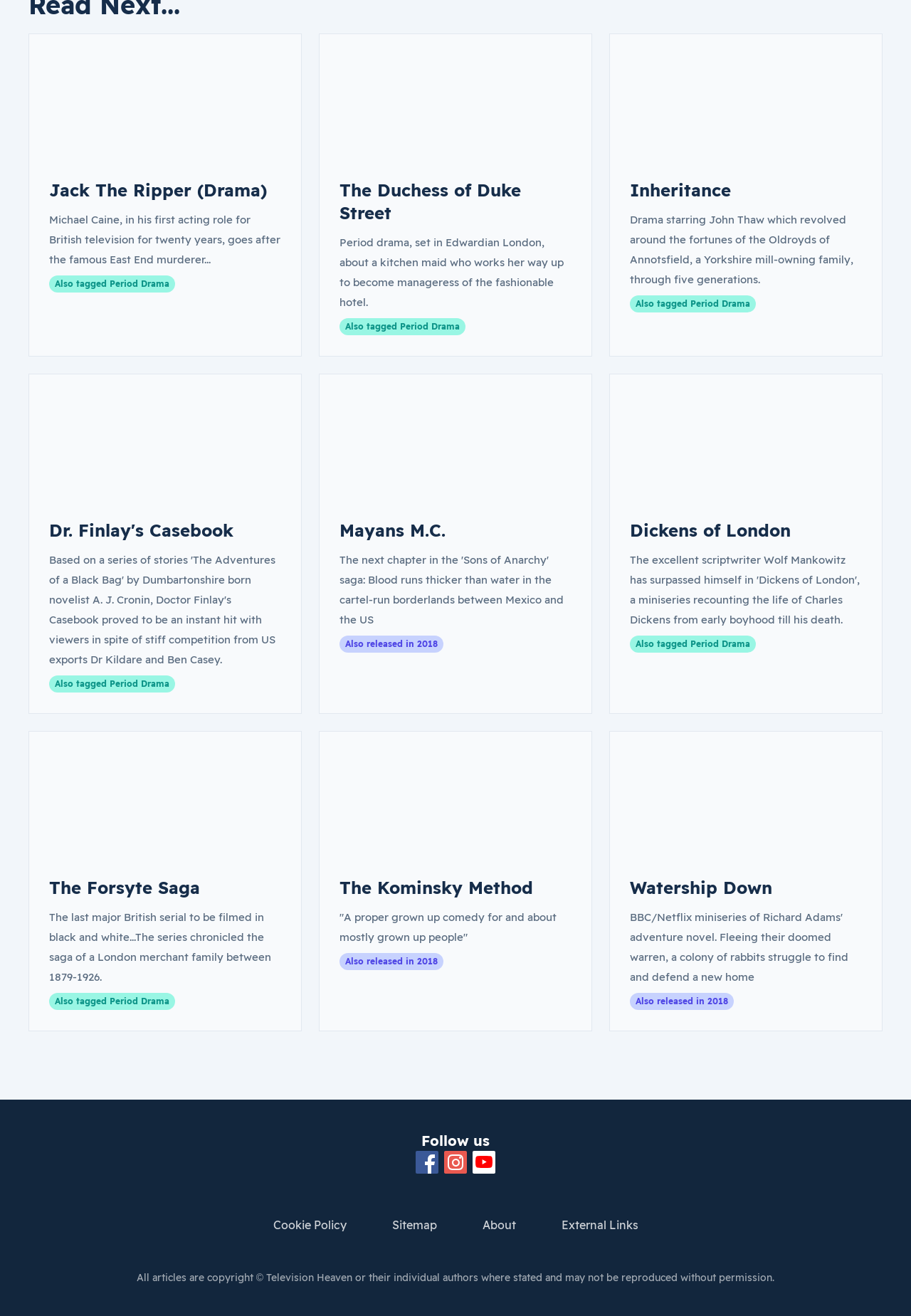Review the image closely and give a comprehensive answer to the question: What is the title of the first article?

The first article is located at the top-left of the webpage, and its title is 'Jack The Ripper (Drama)' which is indicated by the heading element with the text 'Jack The Ripper (Drama)'.